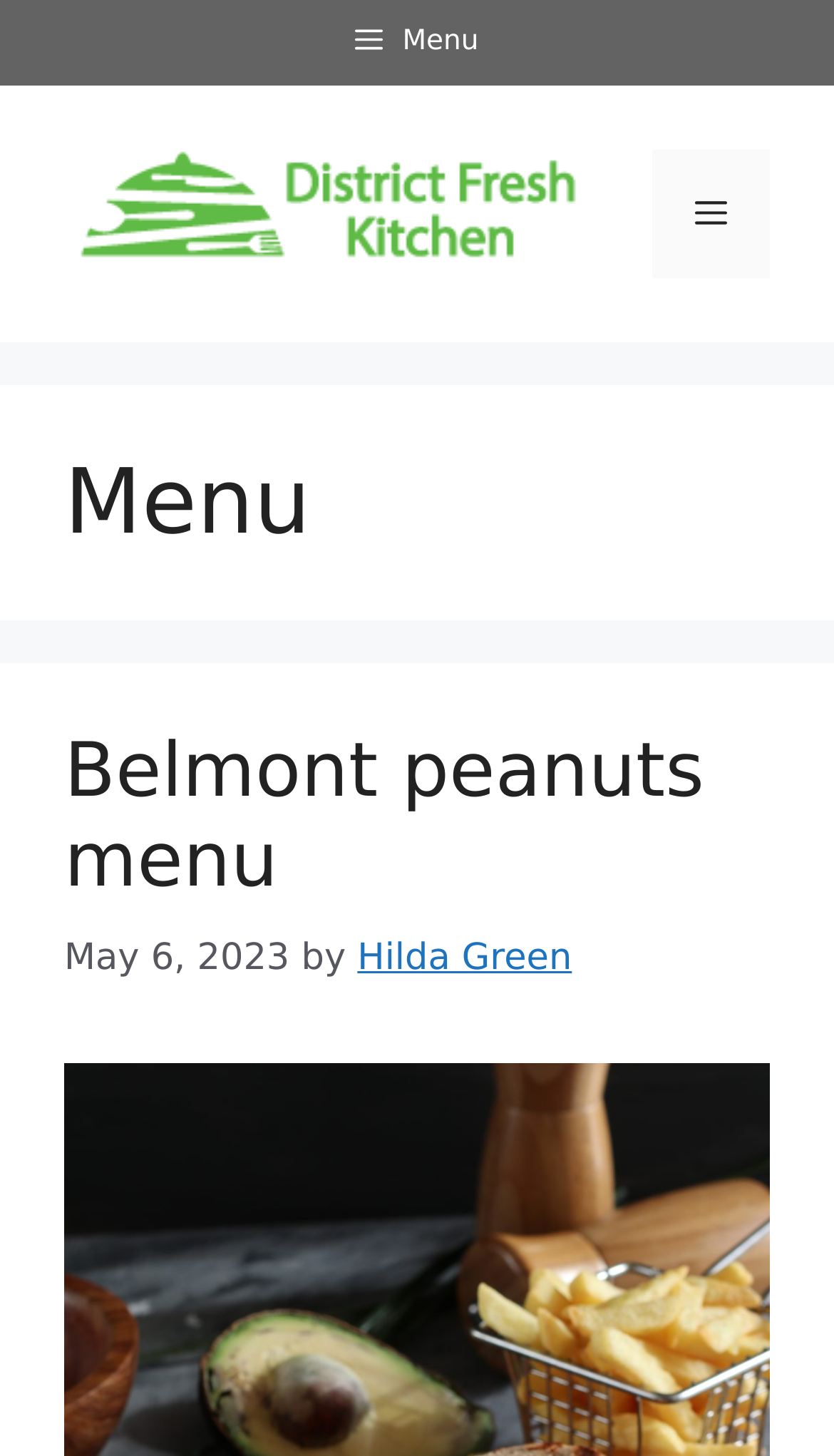Answer succinctly with a single word or phrase:
Is the mobile toggle menu expanded?

False